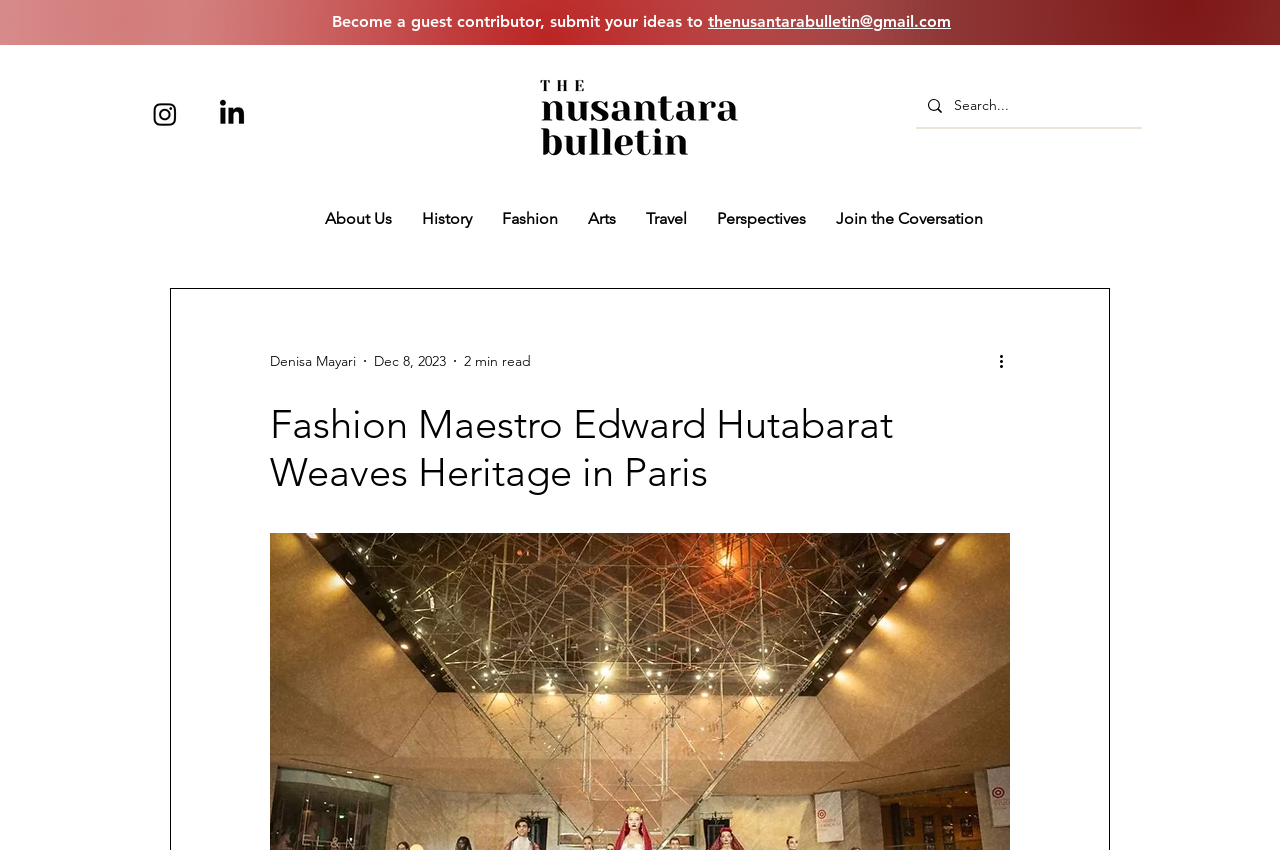Please specify the bounding box coordinates in the format (top-left x, top-left y, bottom-right x, bottom-right y), with values ranging from 0 to 1. Identify the bounding box for the UI component described as follows: Join the Coversation

[0.641, 0.229, 0.78, 0.288]